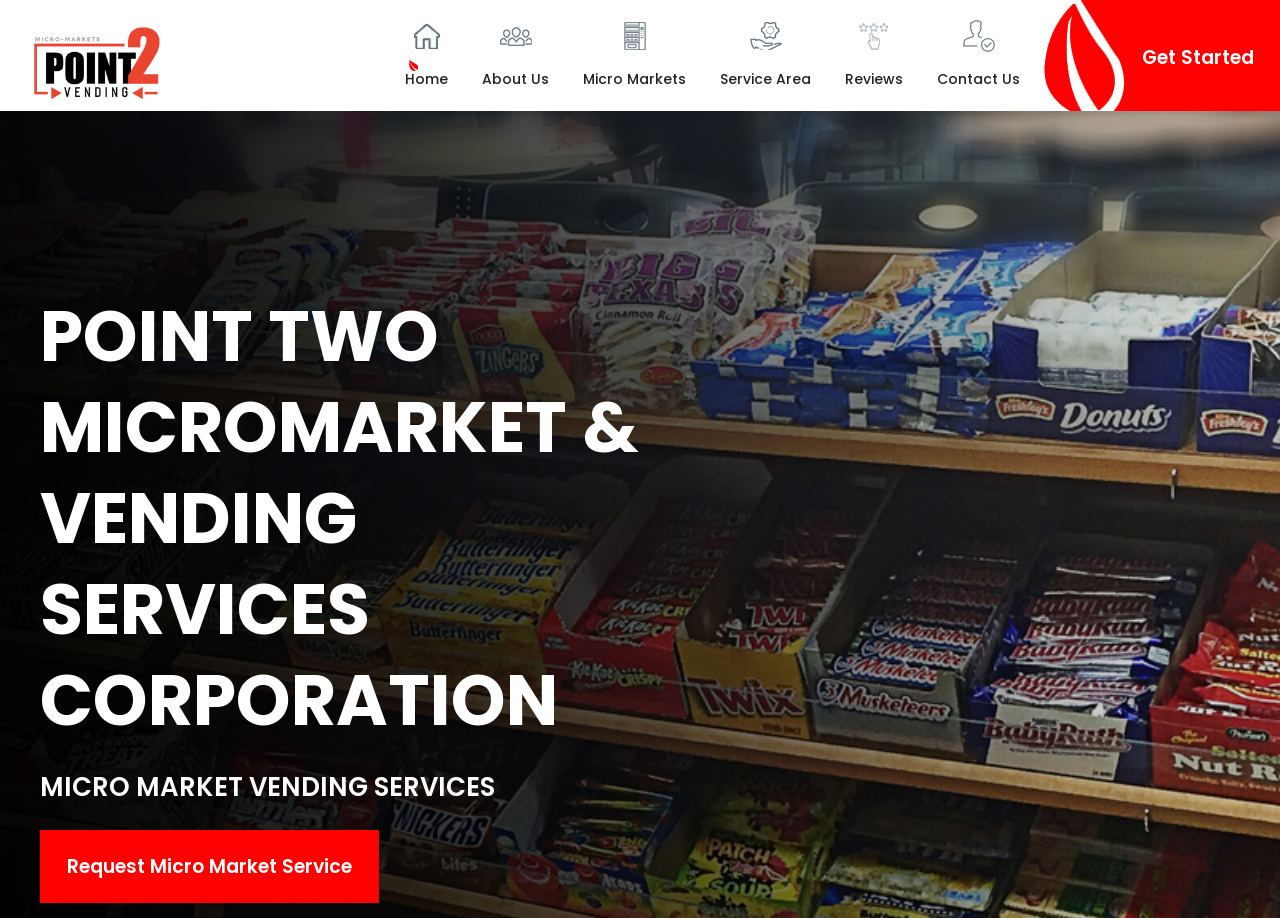Detail the various sections and features present on the webpage.

The webpage is about Greater Houston Micro Market Vending, a vending service company. At the top left, there is a link to "Marchant vending" accompanied by an image with the same name. To the right of this link, there is a navigation menu consisting of six links: "Home", "About Us", "Micro Markets", "Service Area", "Reviews", and "Contact Us". These links are aligned horizontally and take up about half of the top section of the page.

Below the navigation menu, there are two headings. The first heading, "POINT TWO MICROMARKET & VENDING SERVICES CORPORATION", is located at the top left of the middle section of the page. The second heading, "MICRO MARKET VENDING SERVICES", is positioned below the first heading.

At the bottom left of the page, there is a link to "Request Micro Market Service". On the top right, there is a call-to-action link to "Get Started".